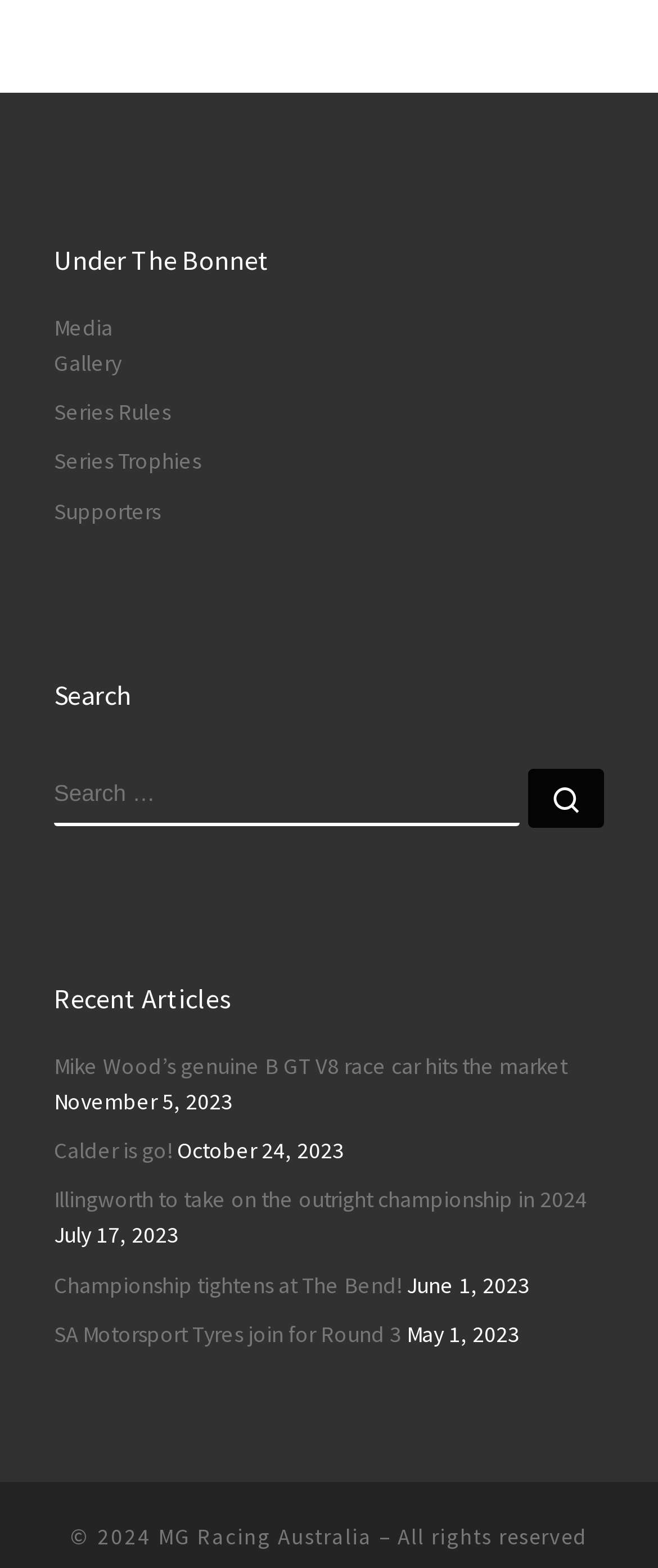Give the bounding box coordinates for the element described as: "Search …".

[0.803, 0.491, 0.918, 0.528]